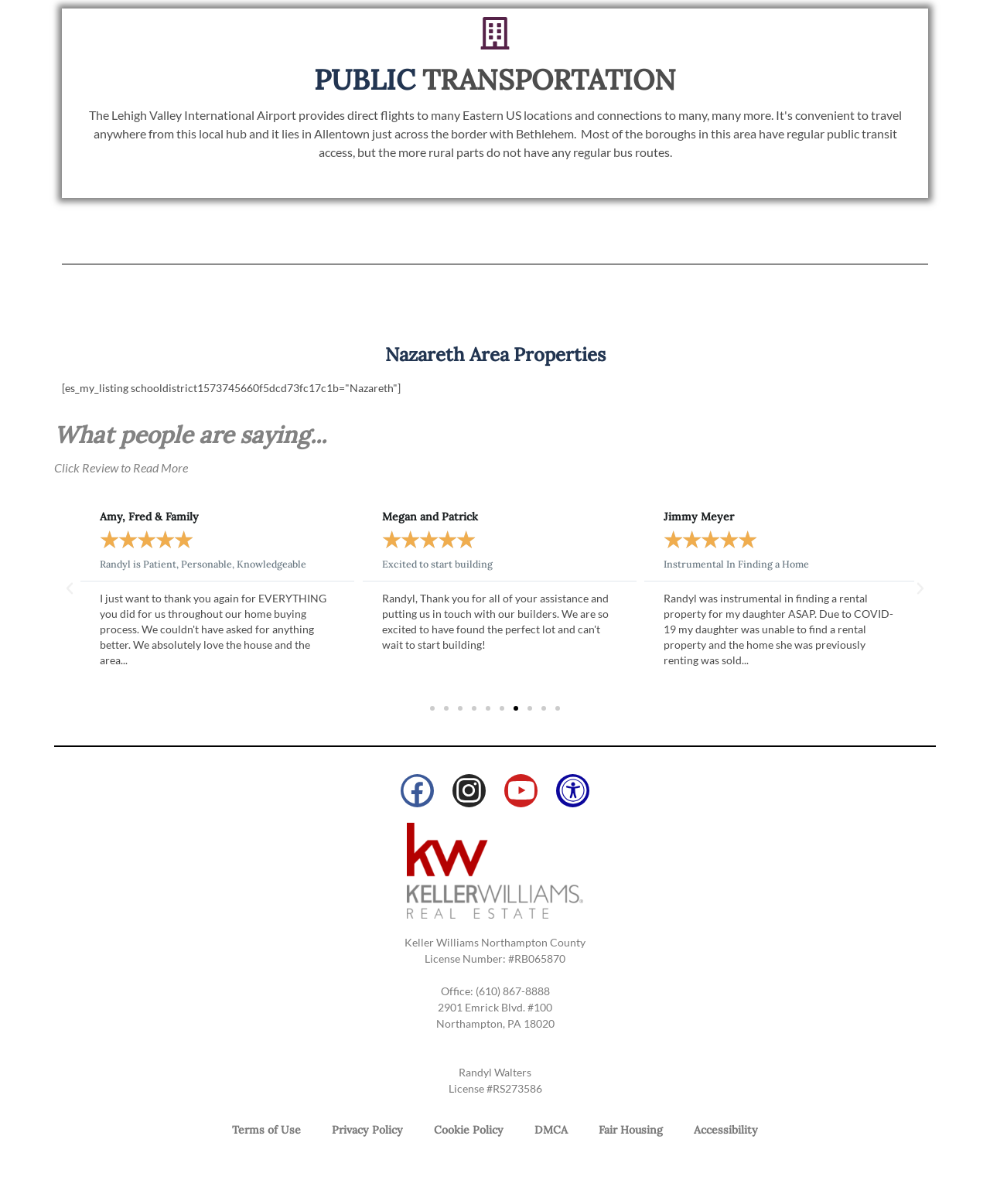Locate the bounding box coordinates of the clickable region necessary to complete the following instruction: "View Randyl Walters' profile". Provide the coordinates in the format of four float numbers between 0 and 1, i.e., [left, top, right, bottom].

[0.463, 0.885, 0.537, 0.896]